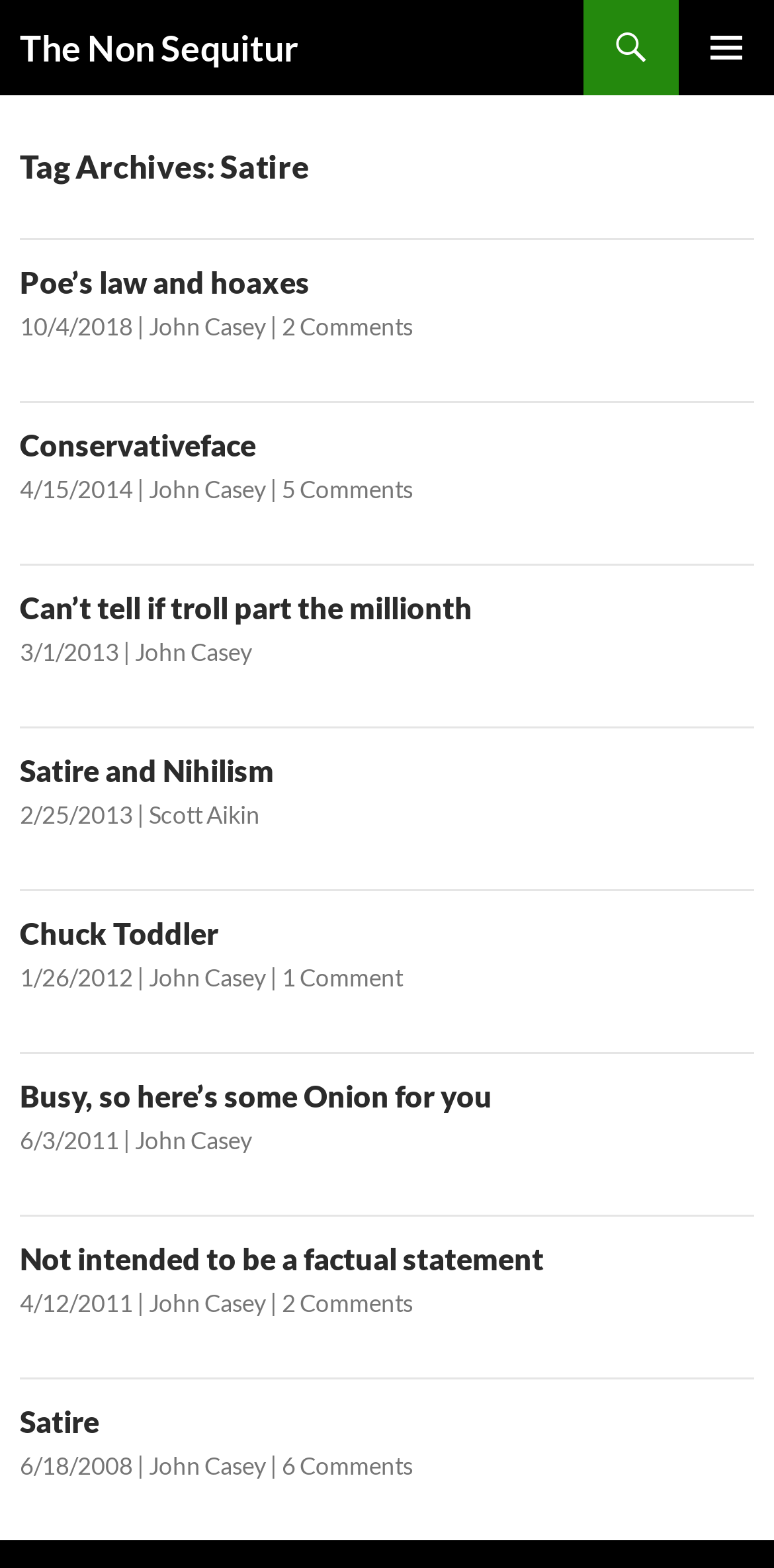Determine the bounding box for the described UI element: "1/26/2012".

[0.026, 0.614, 0.172, 0.633]